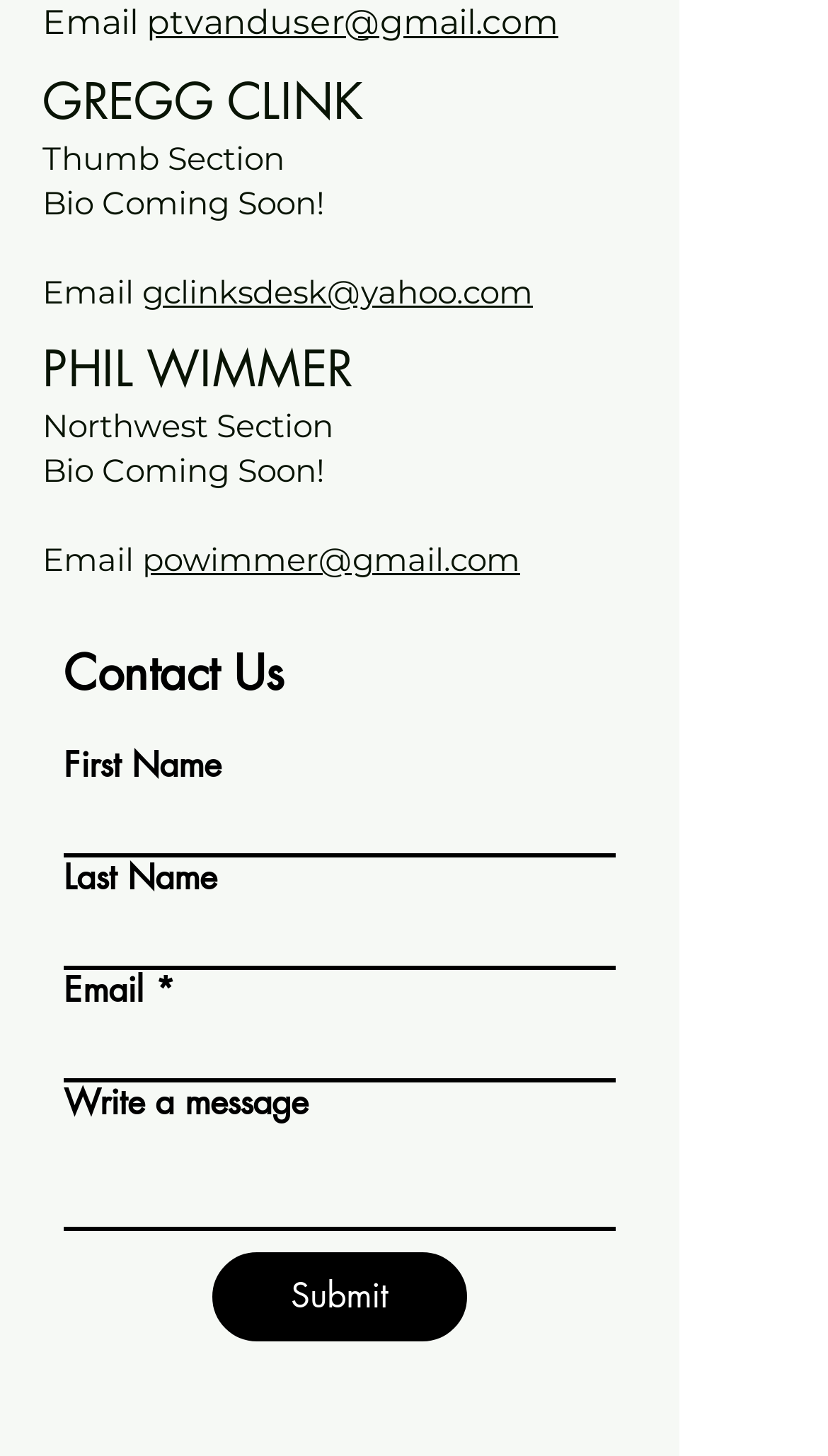Identify the bounding box coordinates necessary to click and complete the given instruction: "Enter your email address".

[0.077, 0.696, 0.744, 0.744]